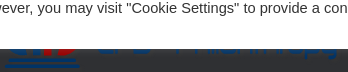Explain in detail what you see in the image.

The image features the logo of "CPD-Philanthropy," a network that connects legal professionals and charitable initiatives. It is prominently displayed at the bottom section of a webpage dedicated to continuing professional development (CPD) opportunities. The logo incorporates elements that highlight the organization's commitment to philanthropy and professional education within the legal sector. Below the logo, there is a copyright notice indicating that CPD-Philanthropy has rights reserved from 2015 to 2023. The overall design aims to reflect a professional yet approachable image, reinforcing the initiative's focus on combining legal training with social responsibility.